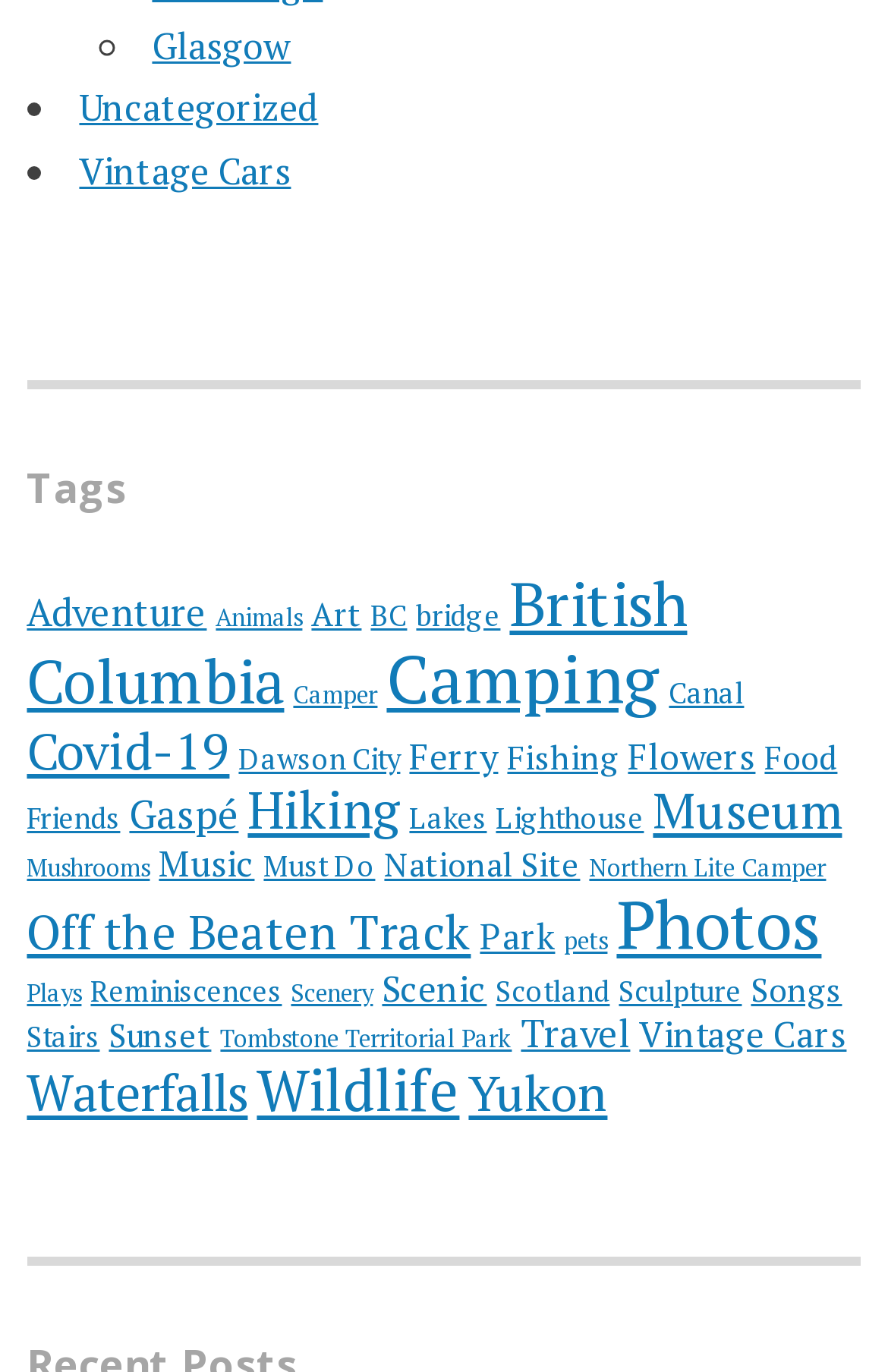Can you find the bounding box coordinates for the element that needs to be clicked to execute this instruction: "Browse the 'Wildlife' section"? The coordinates should be given as four float numbers between 0 and 1, i.e., [left, top, right, bottom].

[0.289, 0.766, 0.517, 0.821]